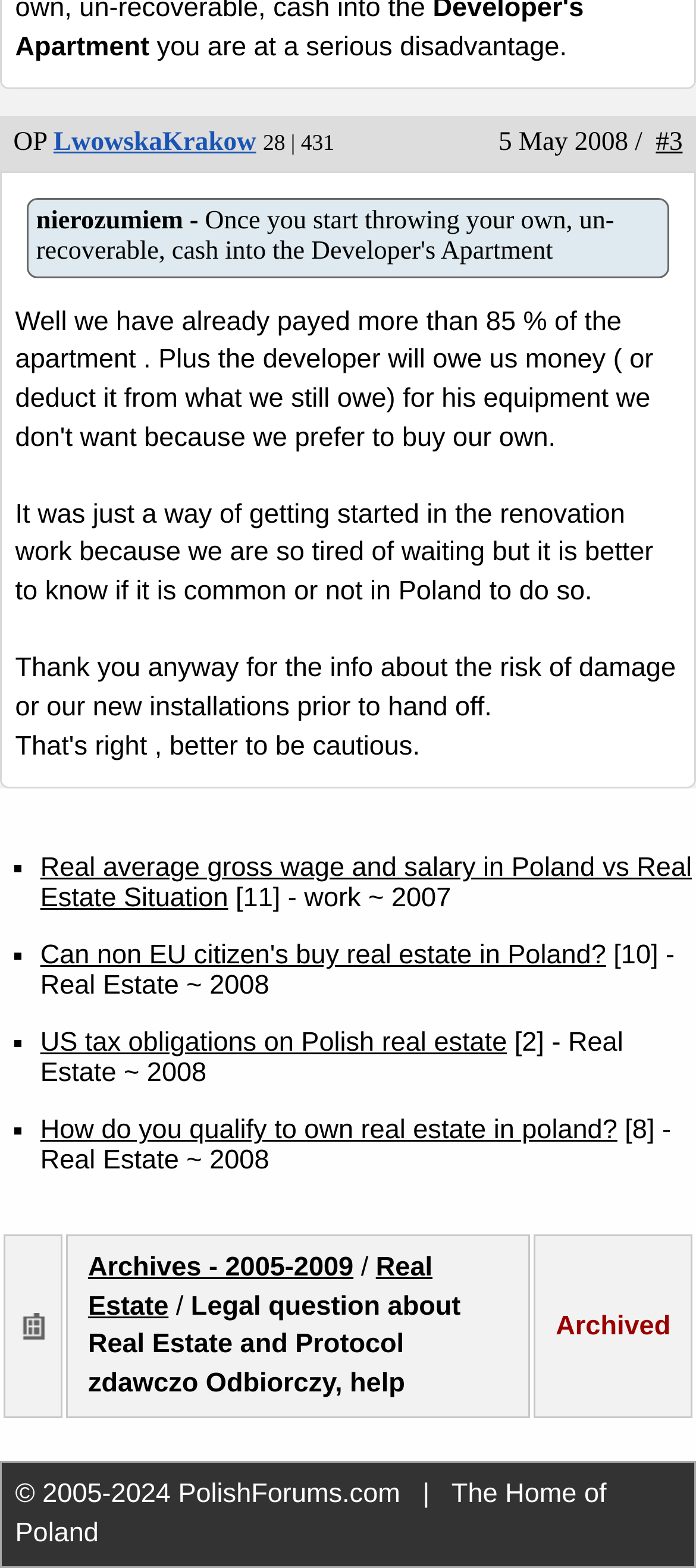Find the bounding box coordinates for the HTML element described as: "LwowskaKrakow". The coordinates should consist of four float values between 0 and 1, i.e., [left, top, right, bottom].

[0.077, 0.082, 0.368, 0.1]